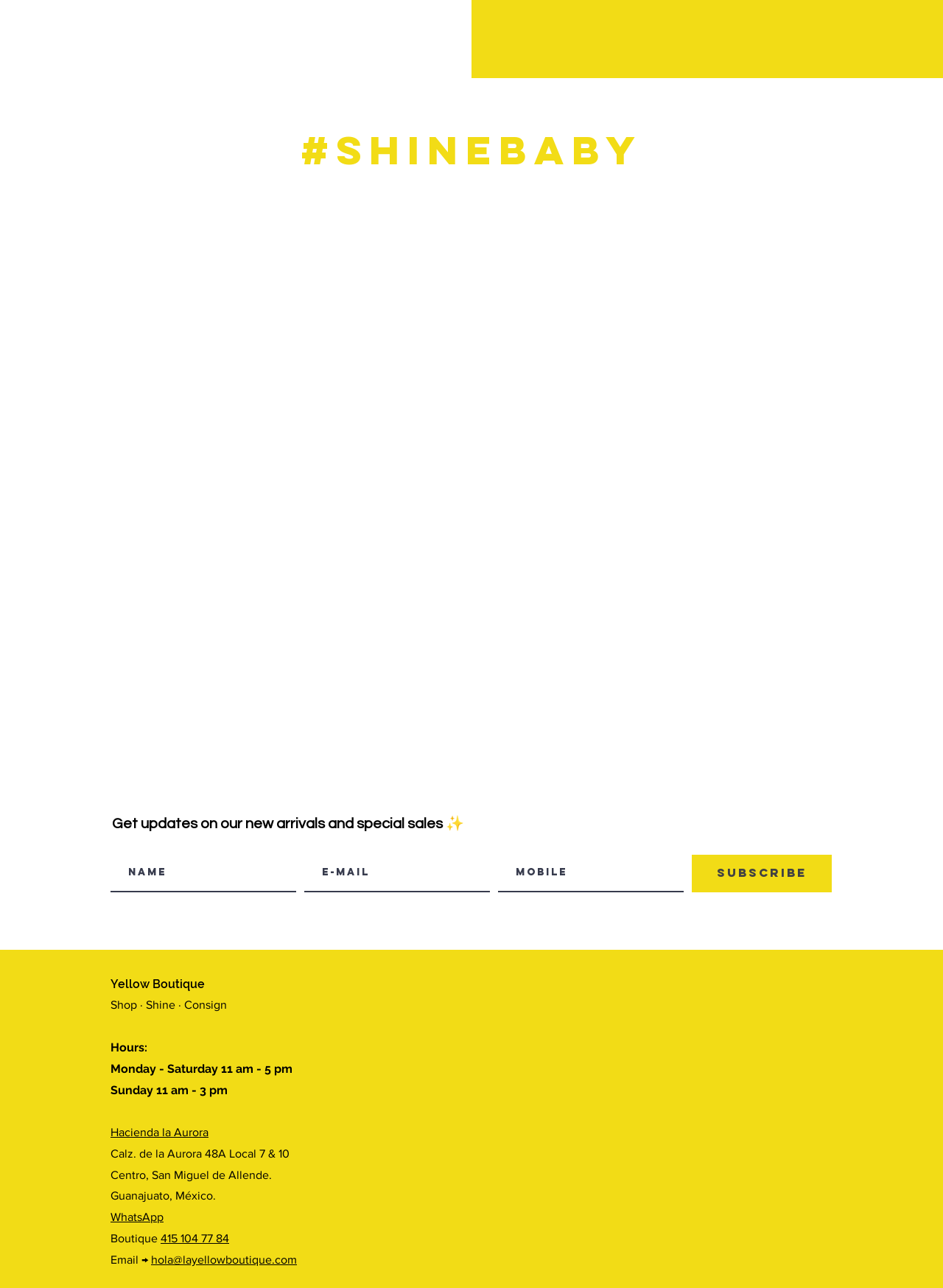Using the provided description: "415 104 77 84", find the bounding box coordinates of the corresponding UI element. The output should be four float numbers between 0 and 1, in the format [left, top, right, bottom].

[0.17, 0.729, 0.243, 0.739]